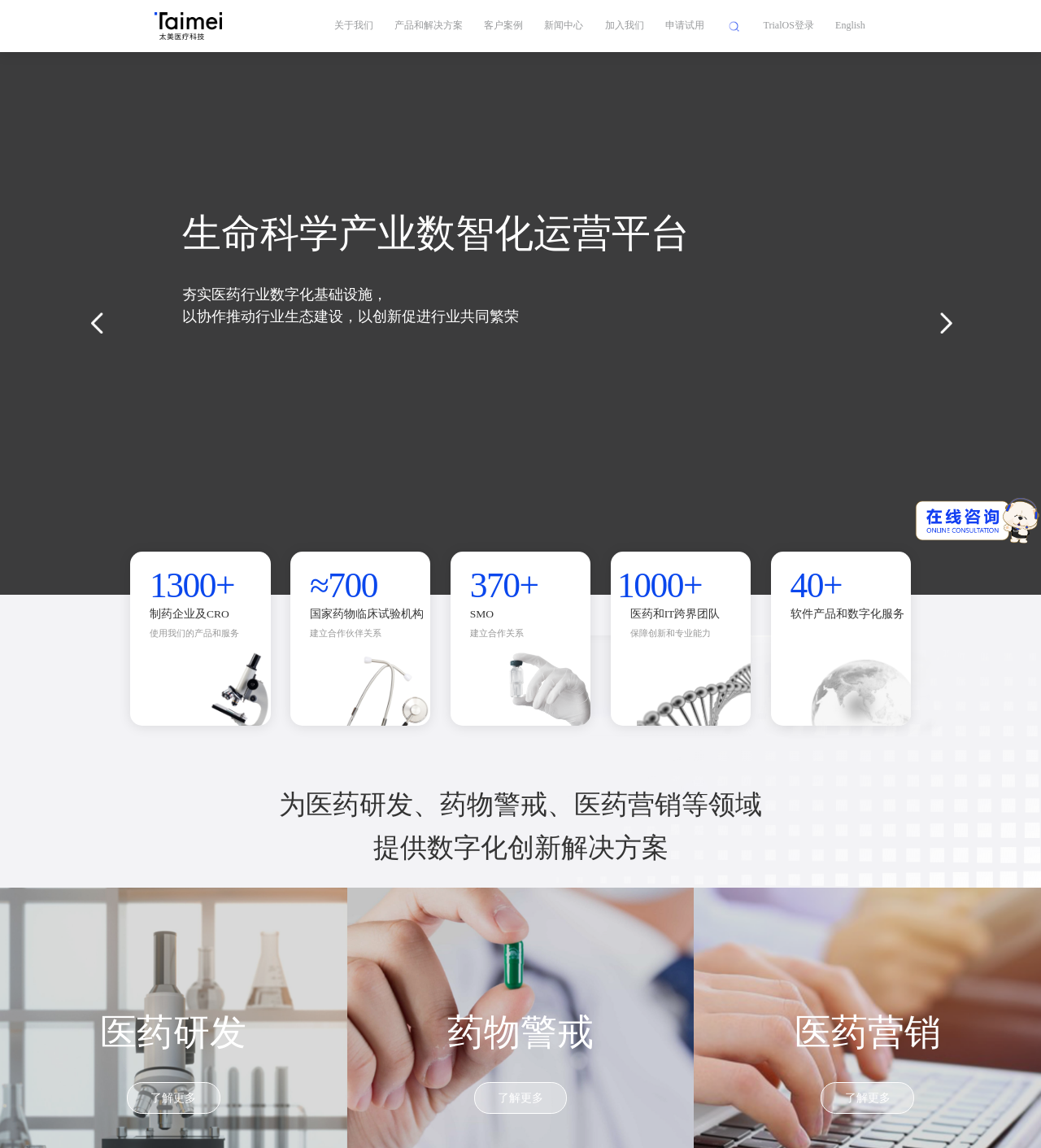Respond to the question below with a single word or phrase: How many links are there in the top navigation bar?

Seven